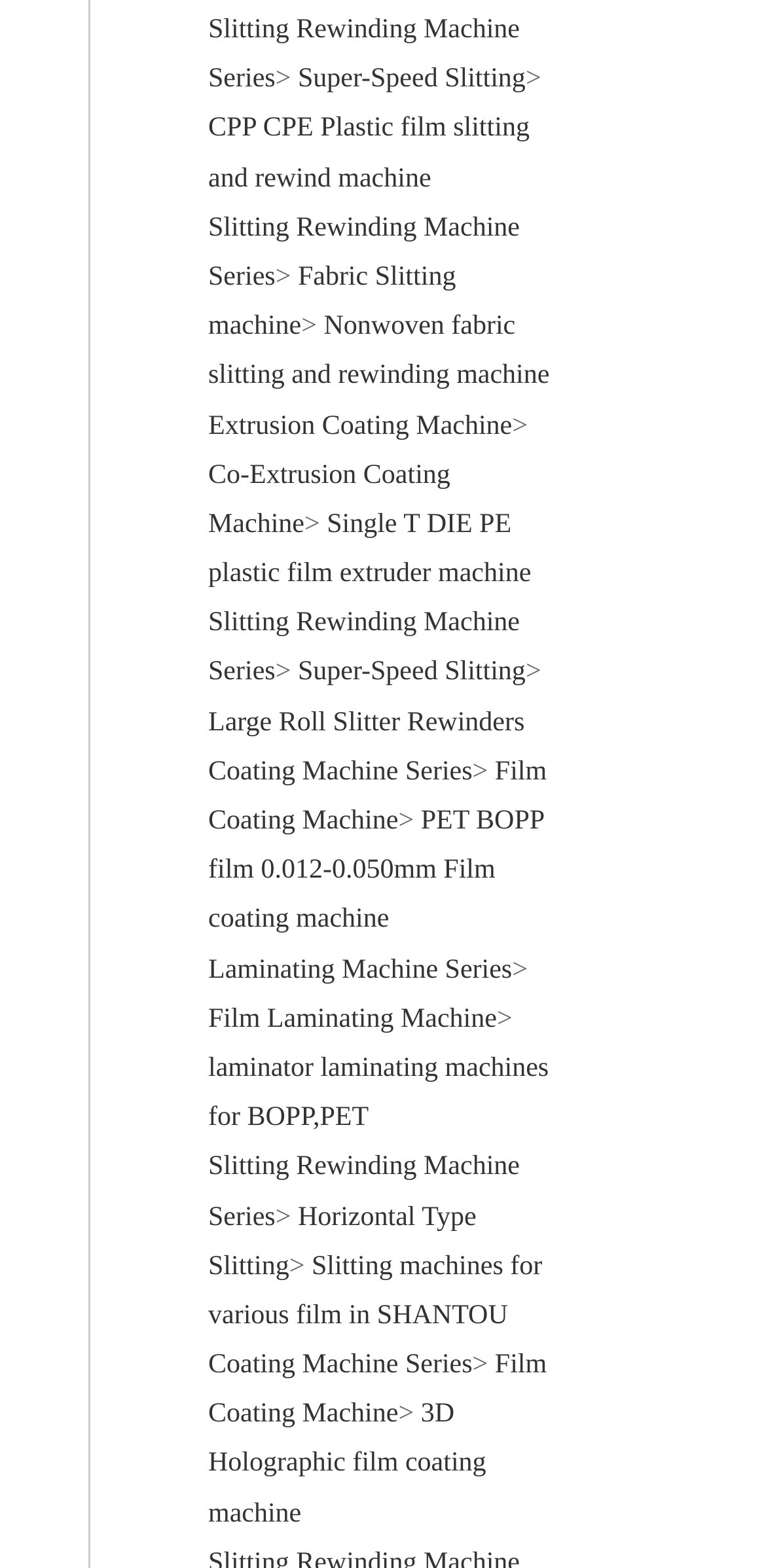Indicate the bounding box coordinates of the element that needs to be clicked to satisfy the following instruction: "Learn about Film Coating Machine". The coordinates should be four float numbers between 0 and 1, i.e., [left, top, right, bottom].

[0.272, 0.483, 0.714, 0.533]